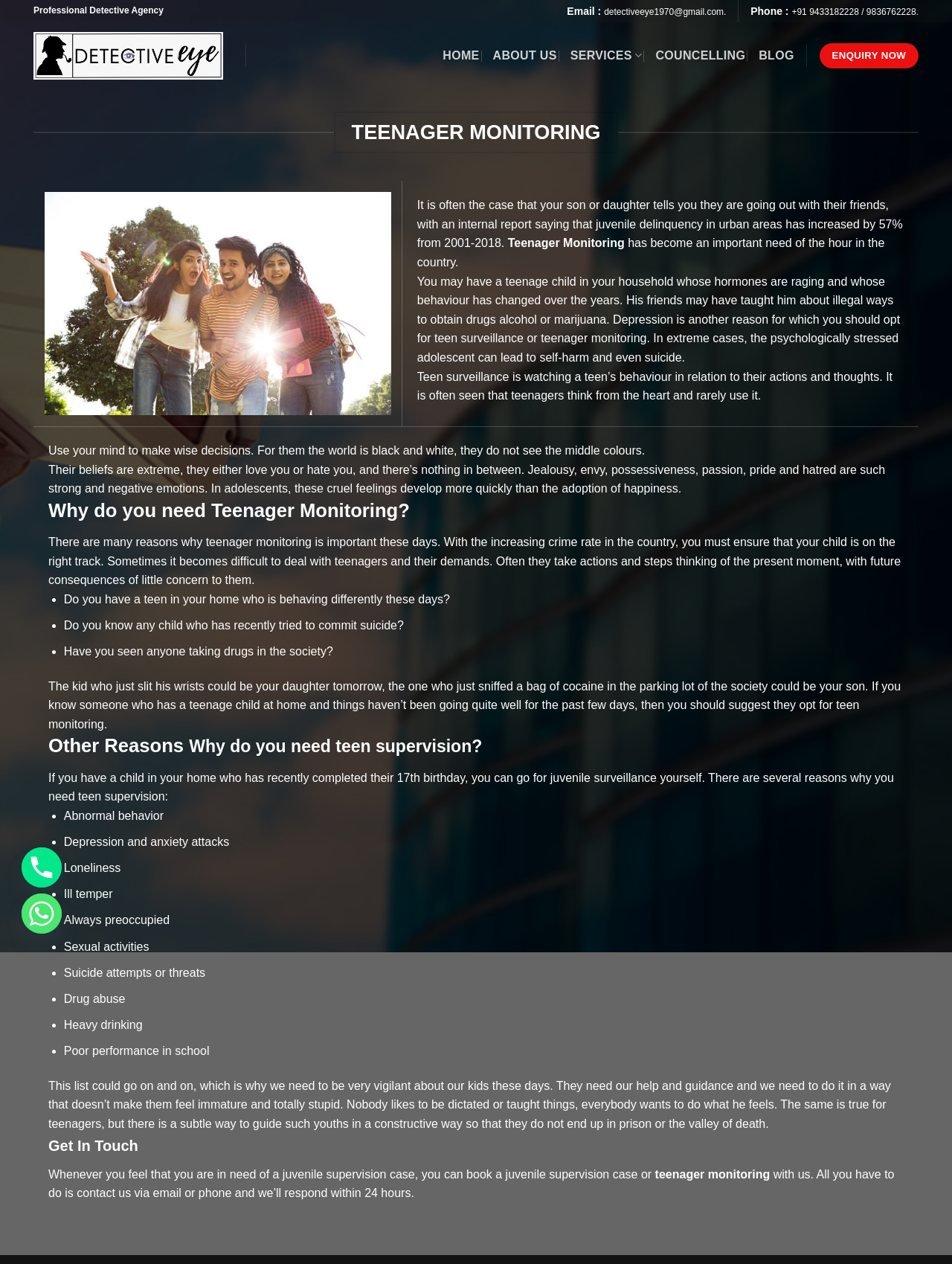Offer an in-depth caption of the entire webpage.

The webpage is about Teenager Monitoring Services provided by Detective Eye, a professional detective agency. At the top, there is a header section with the agency's name, email, and phone numbers. Below this, there is a navigation menu with links to different sections of the website, including HOME, ABOUT US, SERVICES, COUNSELLING, BLOG, and ENQUIRY NOW.

The main content of the webpage is divided into several sections. The first section has a heading "TEENAGER MONITORING" and an image related to teenager monitoring. Below this, there is a paragraph of text discussing the importance of teenager monitoring in today's society, citing statistics on juvenile delinquency.

The next section has a heading "Why do you need Teenager Monitoring?" and lists several reasons why teenager monitoring is necessary, including abnormal behavior, depression, and anxiety attacks. Each reason is marked with a bullet point.

The following section has a heading "Other Reasons Why do you need teen supervision?" and lists additional reasons, including loneliness, ill temper, and sexual activities. Again, each reason is marked with a bullet point.

The final section has a heading "Get In Touch" and provides information on how to contact the agency for a juvenile supervision case. There is also a link to book a teenager monitoring case.

At the bottom of the webpage, there are links to go to the top of the page, as well as links to contact the agency via phone and WhatsApp, accompanied by corresponding images.